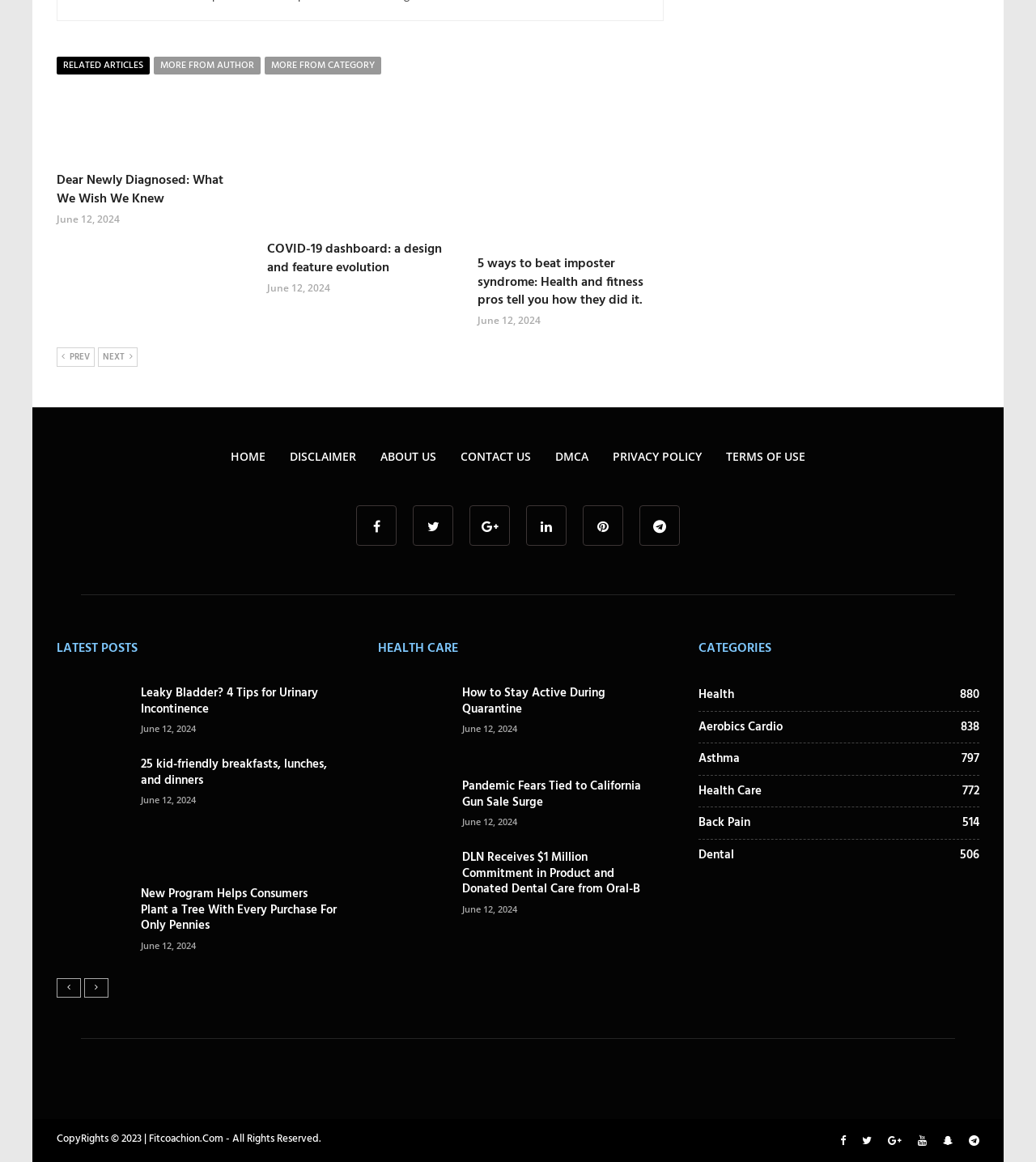How many links are there in the 'LATEST POSTS' section?
Please provide a single word or phrase answer based on the image.

3